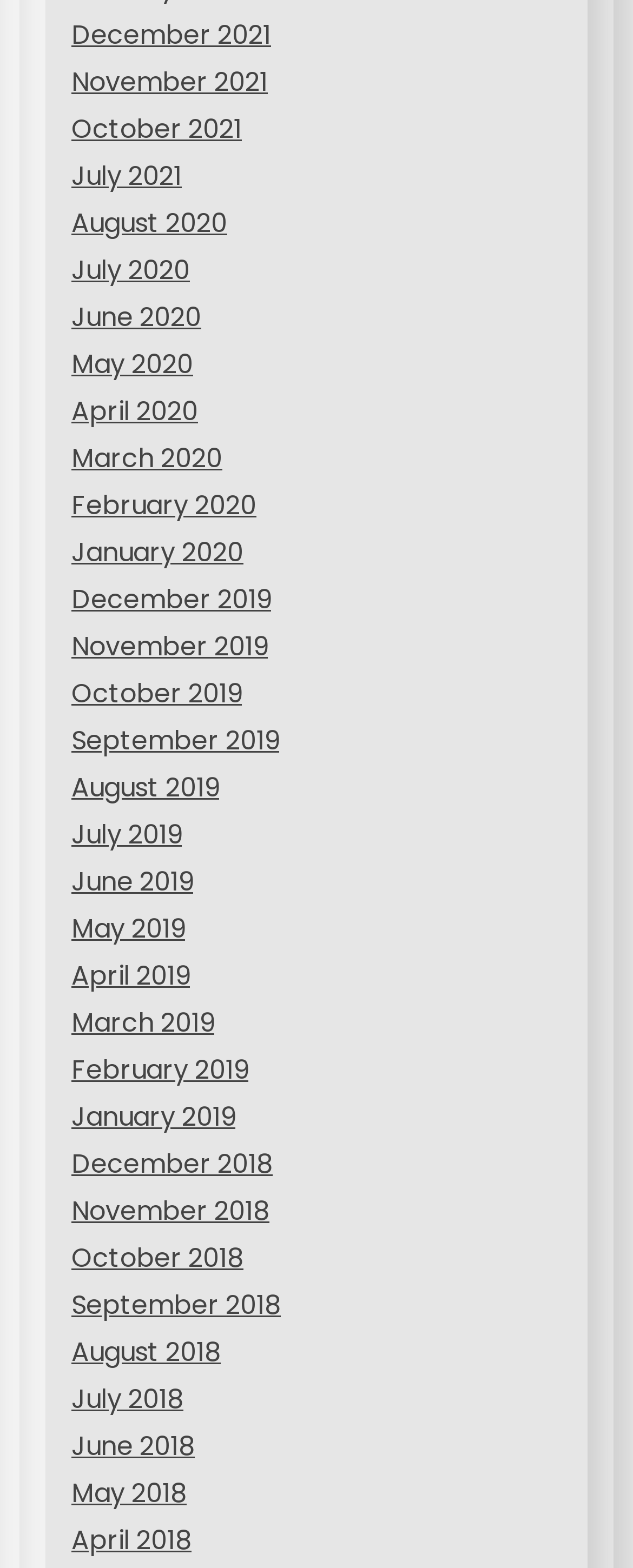Could you indicate the bounding box coordinates of the region to click in order to complete this instruction: "View February 2020".

[0.113, 0.311, 0.405, 0.335]